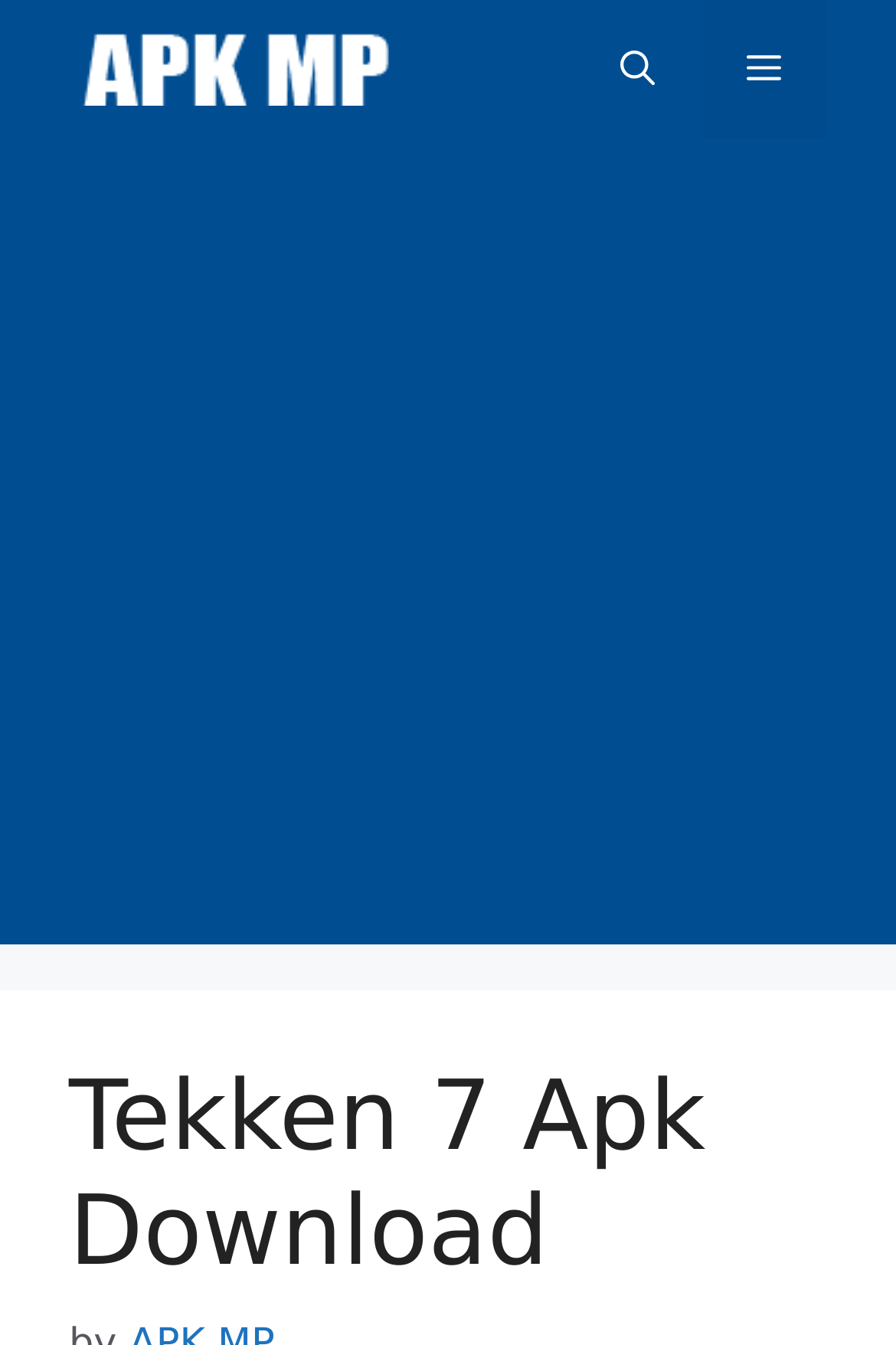Using the given description, provide the bounding box coordinates formatted as (top-left x, top-left y, bottom-right x, bottom-right y), with all values being floating point numbers between 0 and 1. Description: Menu

[0.782, 0.0, 0.923, 0.103]